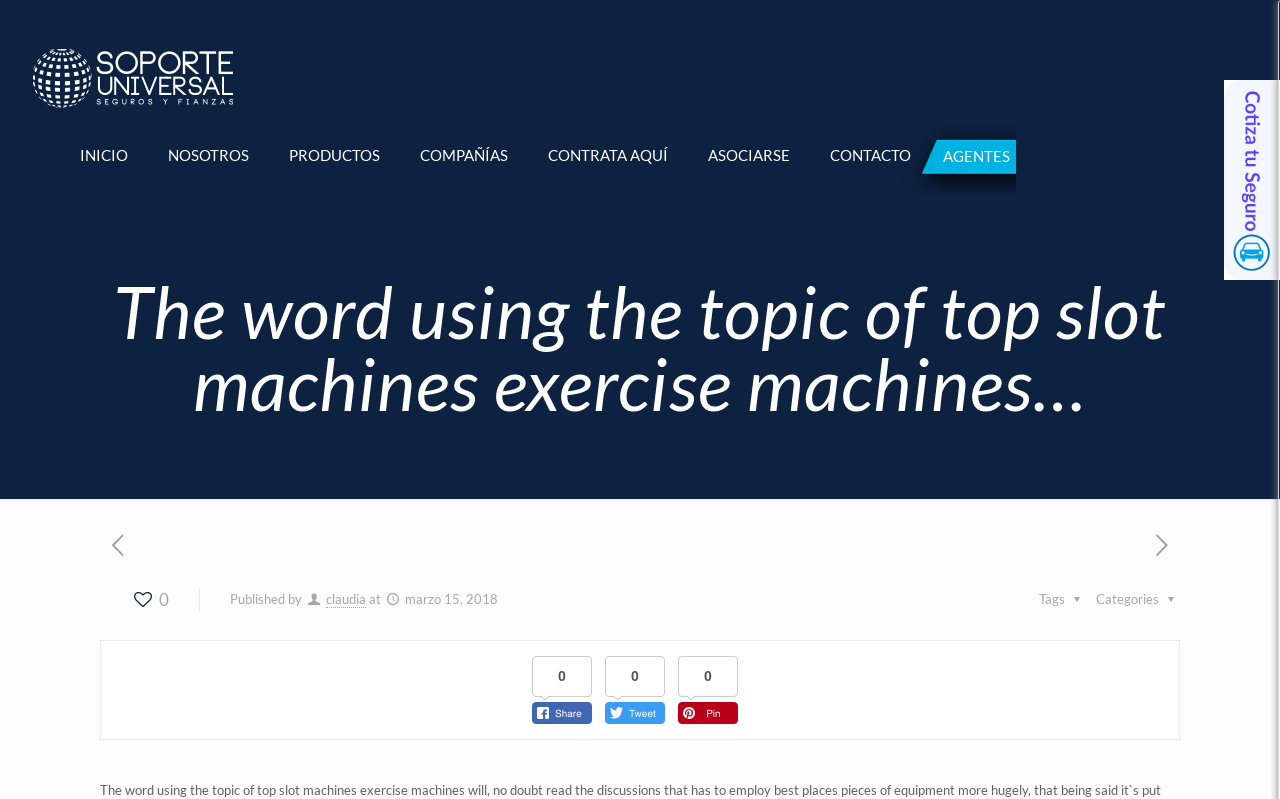How many comments are there?
Give a one-word or short phrase answer based on the image.

0